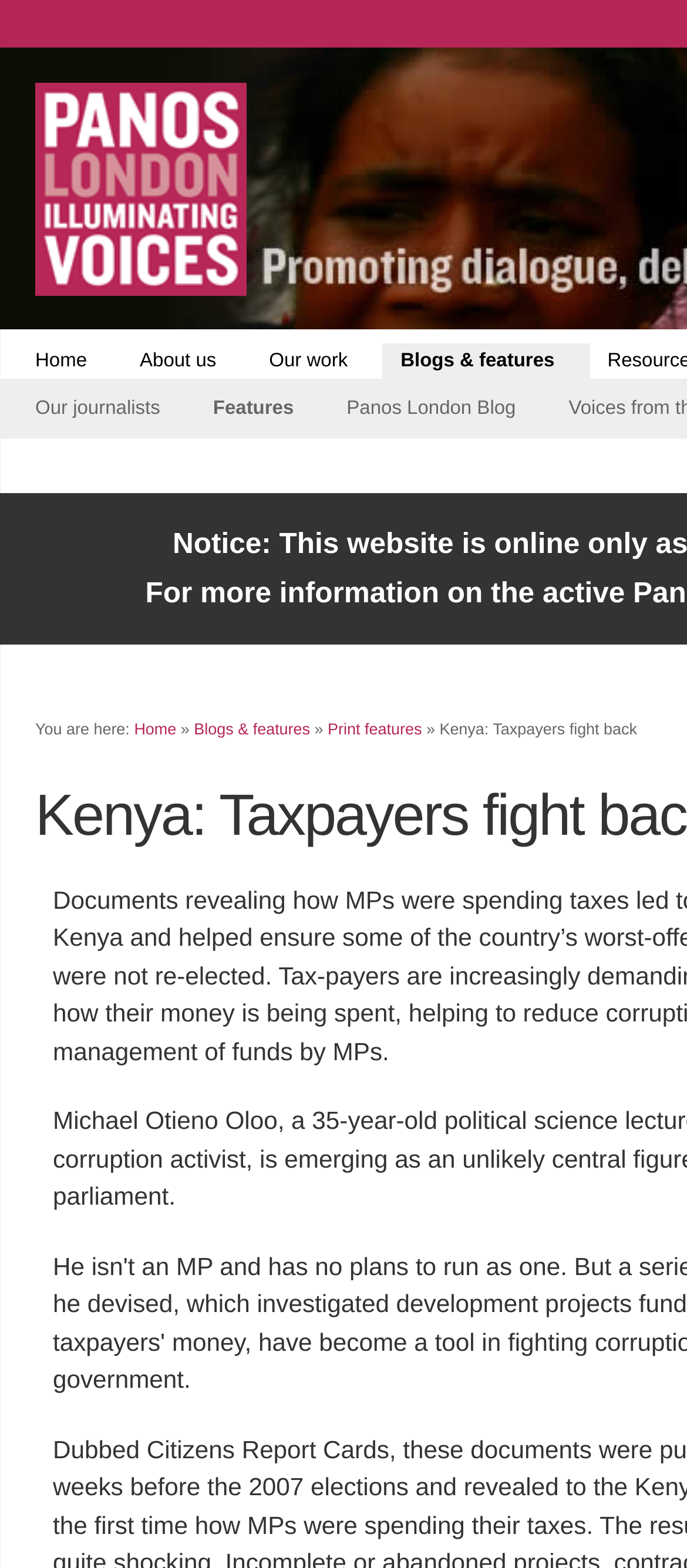Identify and extract the main heading from the webpage.

Kenya: Taxpayers fight back